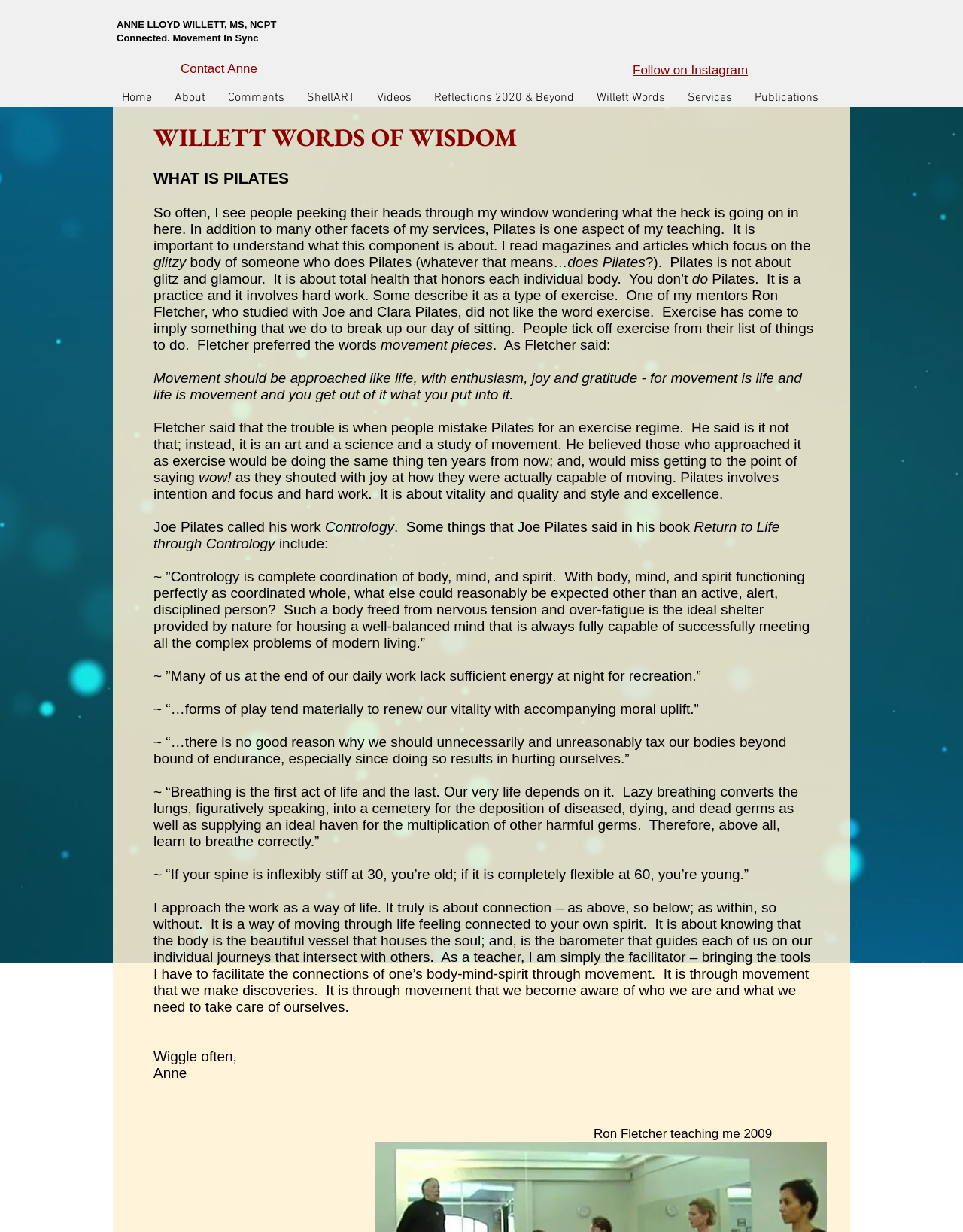Provide the bounding box coordinates of the section that needs to be clicked to accomplish the following instruction: "Click on 'Contact Anne'."

[0.187, 0.049, 0.267, 0.062]